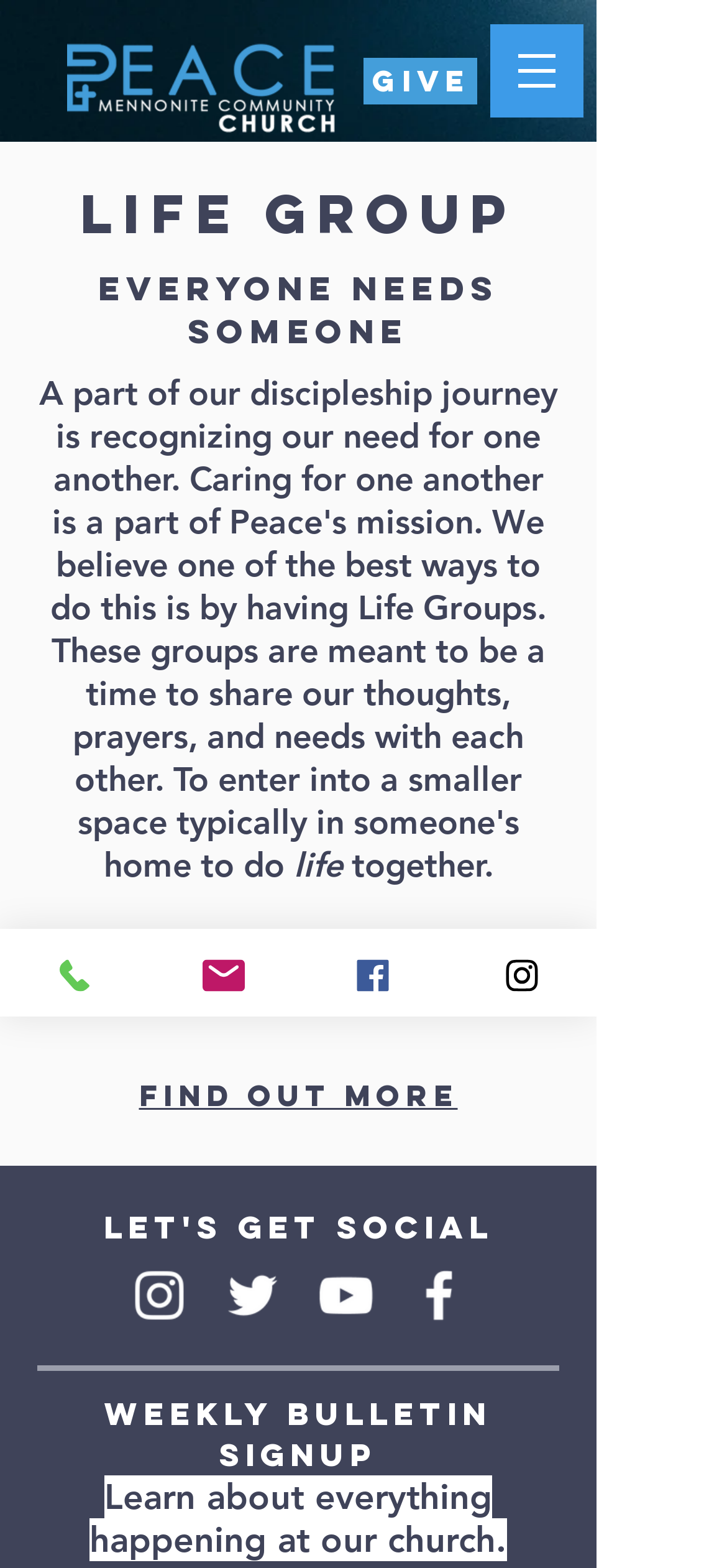Locate the bounding box coordinates of the element's region that should be clicked to carry out the following instruction: "Visit Instagram". The coordinates need to be four float numbers between 0 and 1, i.e., [left, top, right, bottom].

[0.174, 0.805, 0.264, 0.847]